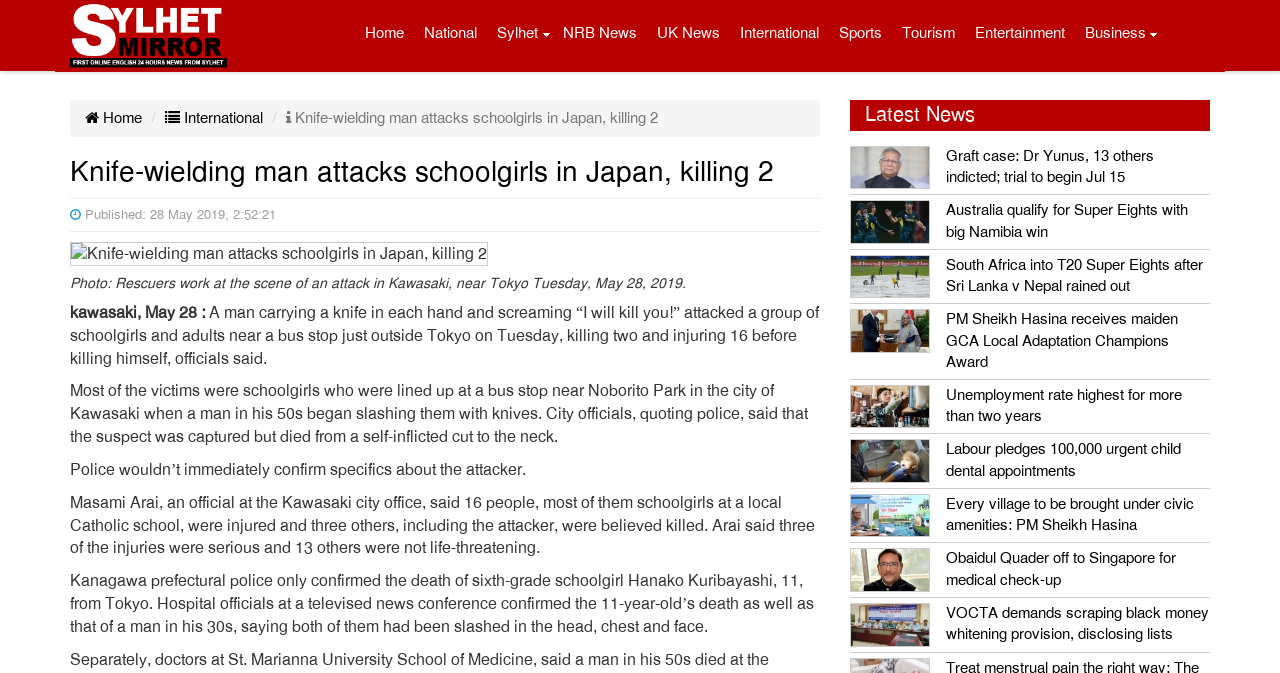Summarize the webpage comprehensively, mentioning all visible components.

The webpage appears to be a news article from SylhetMirror.com, with the title "Knife-wielding man attacks schoolgirls in Japan, killing 2". At the top of the page, there is a logo and a navigation menu with links to various sections such as Home, National, Sylhet, NRB News, UK News, International, Sports, Tourism, Entertainment, and Business.

Below the navigation menu, there is a heading with the title of the article, followed by a horizontal separator line. The article's content is divided into several sections, with the main story occupying the majority of the page. The story is about a knife attack on schoolgirls in Japan, resulting in two deaths and 16 injuries.

The article includes an image related to the story, with a caption describing the scene of the attack. The text is divided into several paragraphs, with the first paragraph providing an overview of the incident. The subsequent paragraphs provide more details about the attack, including the number of victims, the severity of their injuries, and the death of the attacker.

To the right of the main article, there is a section titled "Latest News" with a list of links to other news articles, each accompanied by a small image. These articles appear to be related to various topics, including sports, politics, and crime.

Overall, the webpage is well-organized, with a clear hierarchy of content and a focus on presenting the main story in a concise and easy-to-read format.